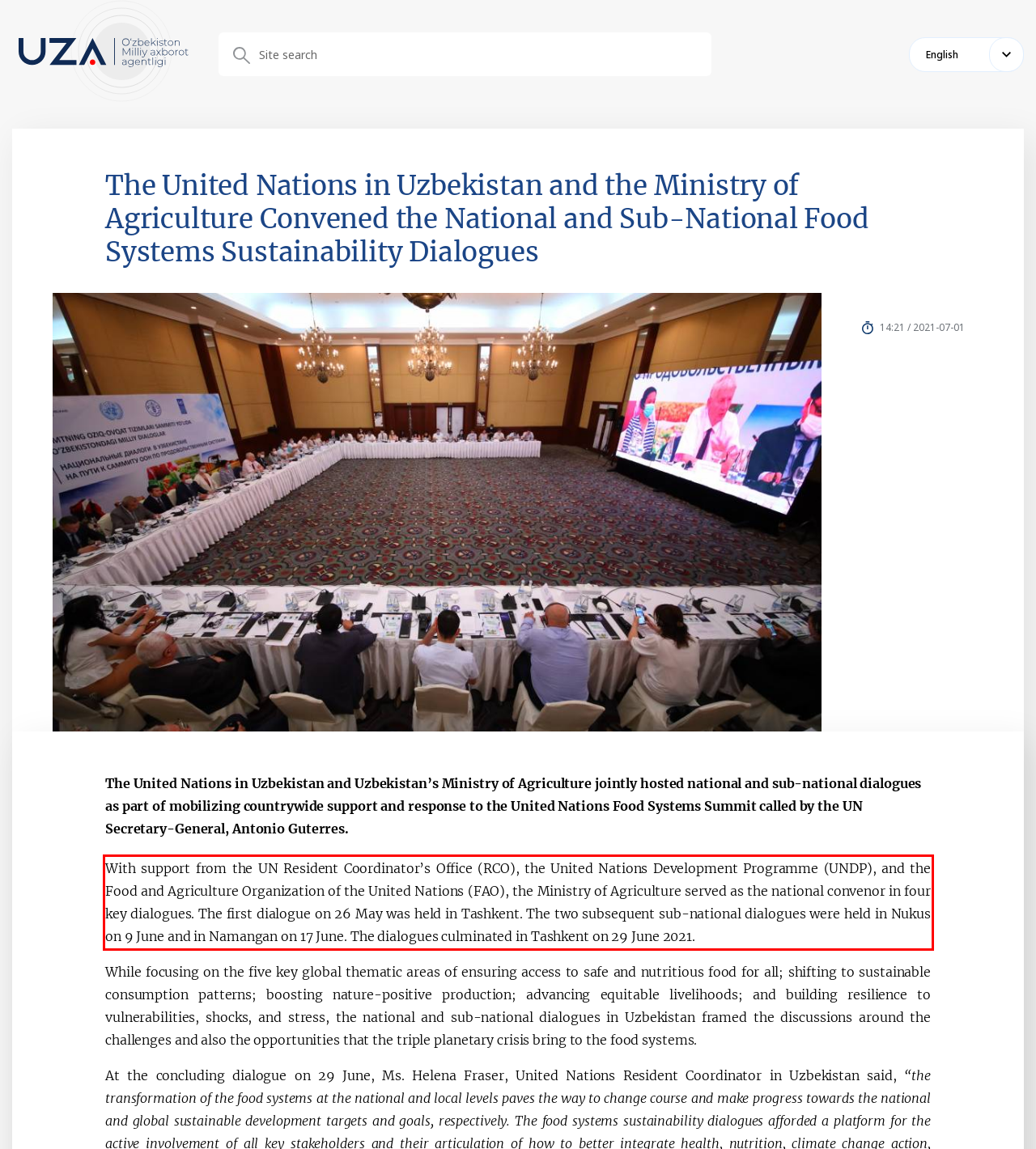Please examine the webpage screenshot and extract the text within the red bounding box using OCR.

With support from the UN Resident Coordinator’s Office (RCO), the United Nations Development Programme (UNDP), and the Food and Agriculture Organization of the United Nations (FAO), the Ministry of Agriculture served as the national convenor in four key dialogues. The first dialogue on 26 May was held in Tashkent. The two subsequent sub-national dialogues were held in Nukus on 9 June and in Namangan on 17 June. The dialogues culminated in Tashkent on 29 June 2021.